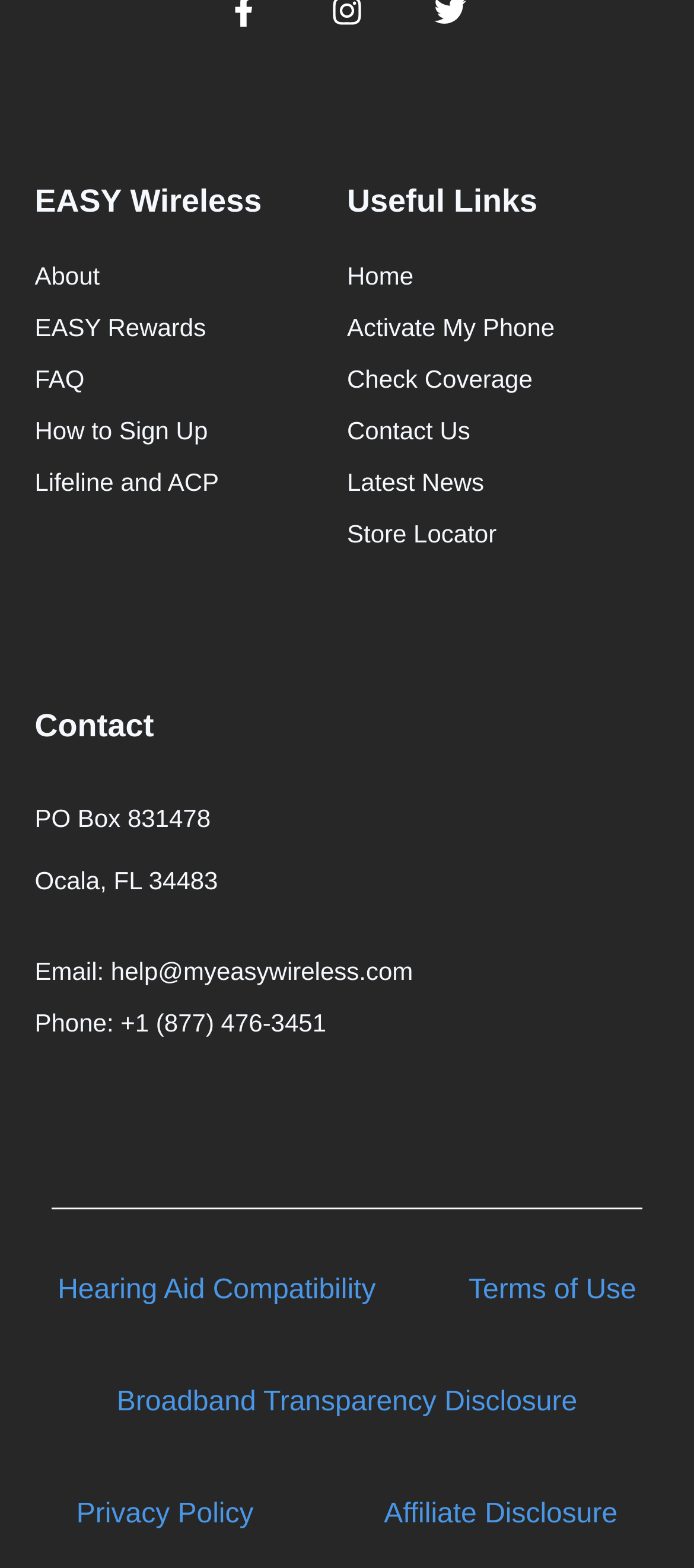Using the details from the image, please elaborate on the following question: What is the email address of EASY Wireless?

I looked for the email address of EASY Wireless and found it under the 'Contact' heading, which is 'help@myeasywireless.com'.